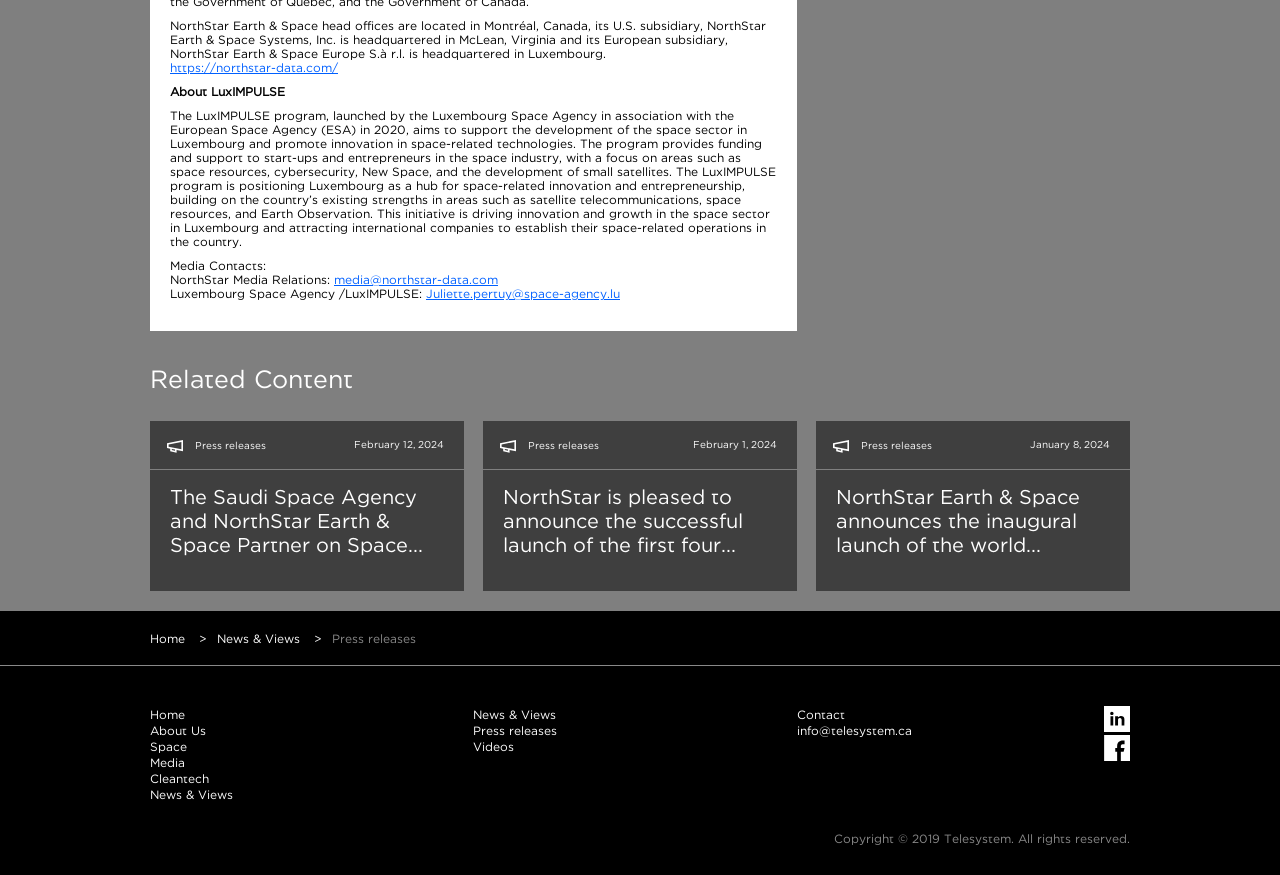Utilize the details in the image to thoroughly answer the following question: What is the purpose of the LuxIMPULSE program?

The answer can be found in the StaticText element that describes the LuxIMPULSE program, which aims to support the development of the space sector in Luxembourg and promote innovation in space-related technologies.